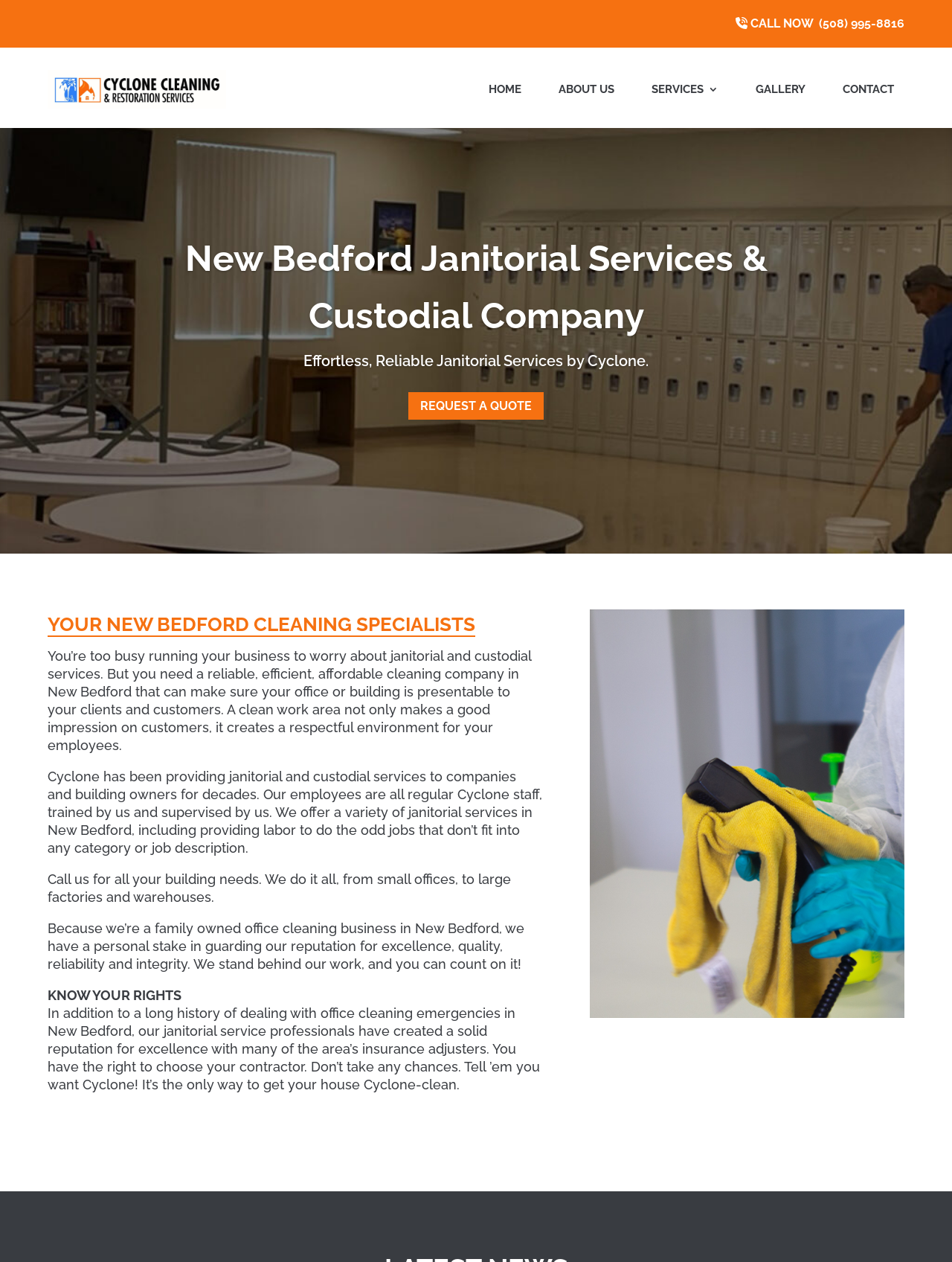Please identify the bounding box coordinates of the element's region that needs to be clicked to fulfill the following instruction: "Request a quote". The bounding box coordinates should consist of four float numbers between 0 and 1, i.e., [left, top, right, bottom].

[0.429, 0.311, 0.571, 0.332]